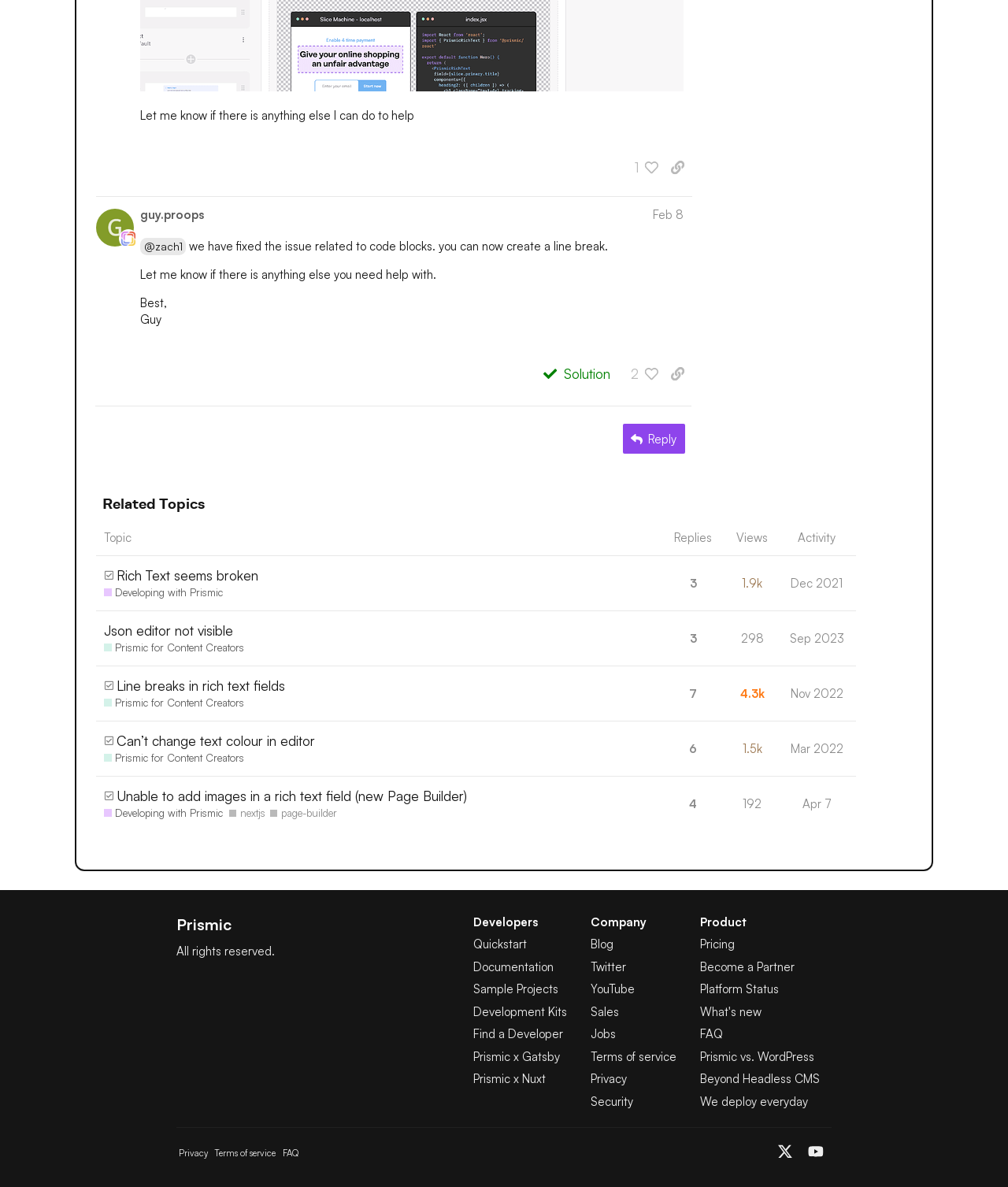Using floating point numbers between 0 and 1, provide the bounding box coordinates in the format (top-left x, top-left y, bottom-right x, bottom-right y). Locate the UI element described here: Terms of service

[0.213, 0.967, 0.276, 0.976]